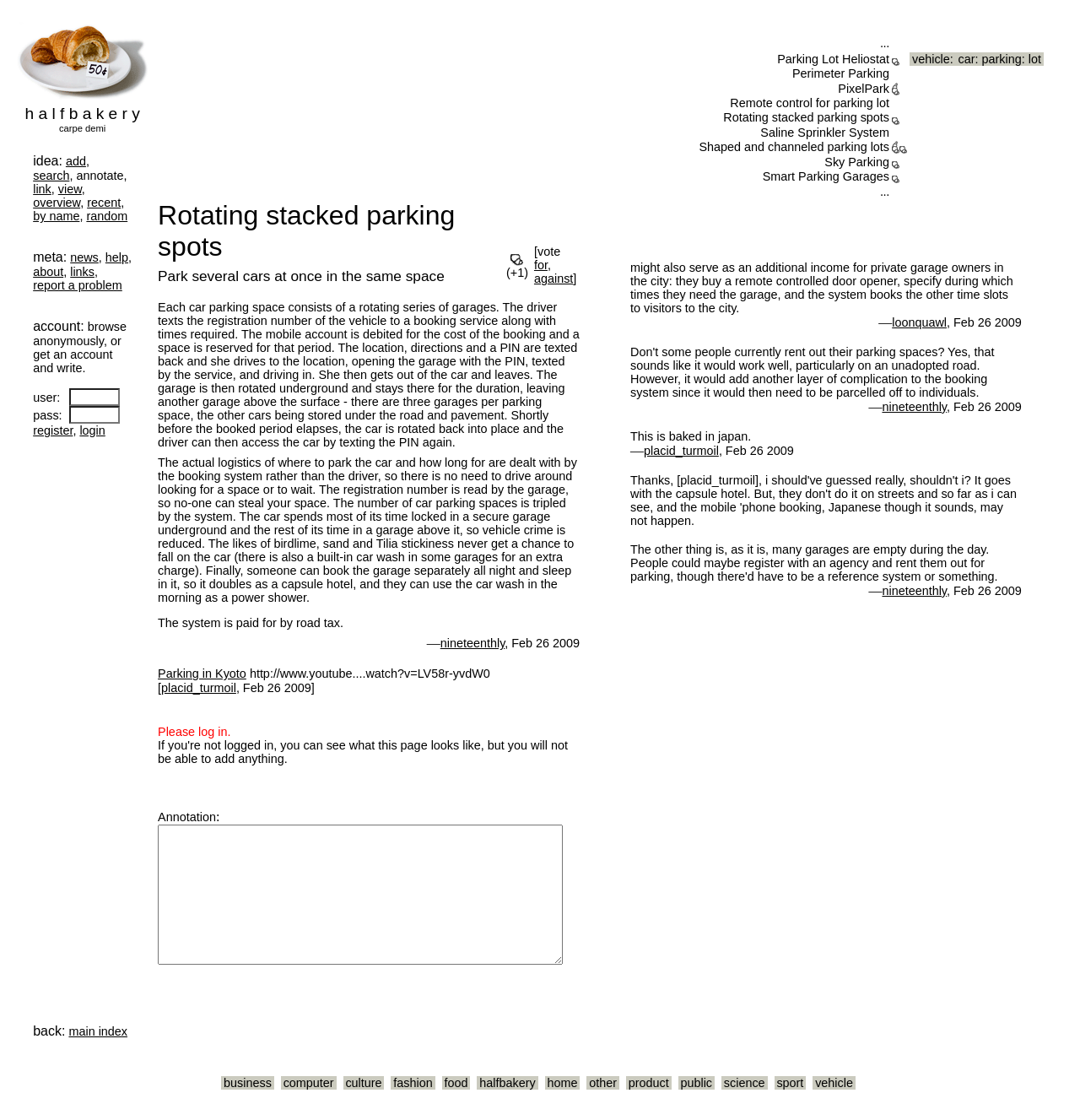What is the name of the parking system with a sign saying '50c'?
Offer a detailed and exhaustive answer to the question.

I found an image with a sign saying '50c' in the top-left corner of the webpage, and the OCR text associated with it is 'Half a croissant, on a plate, with a sign in front of it saying '50c''. Therefore, the name of the parking system is 'Half a croissant'.